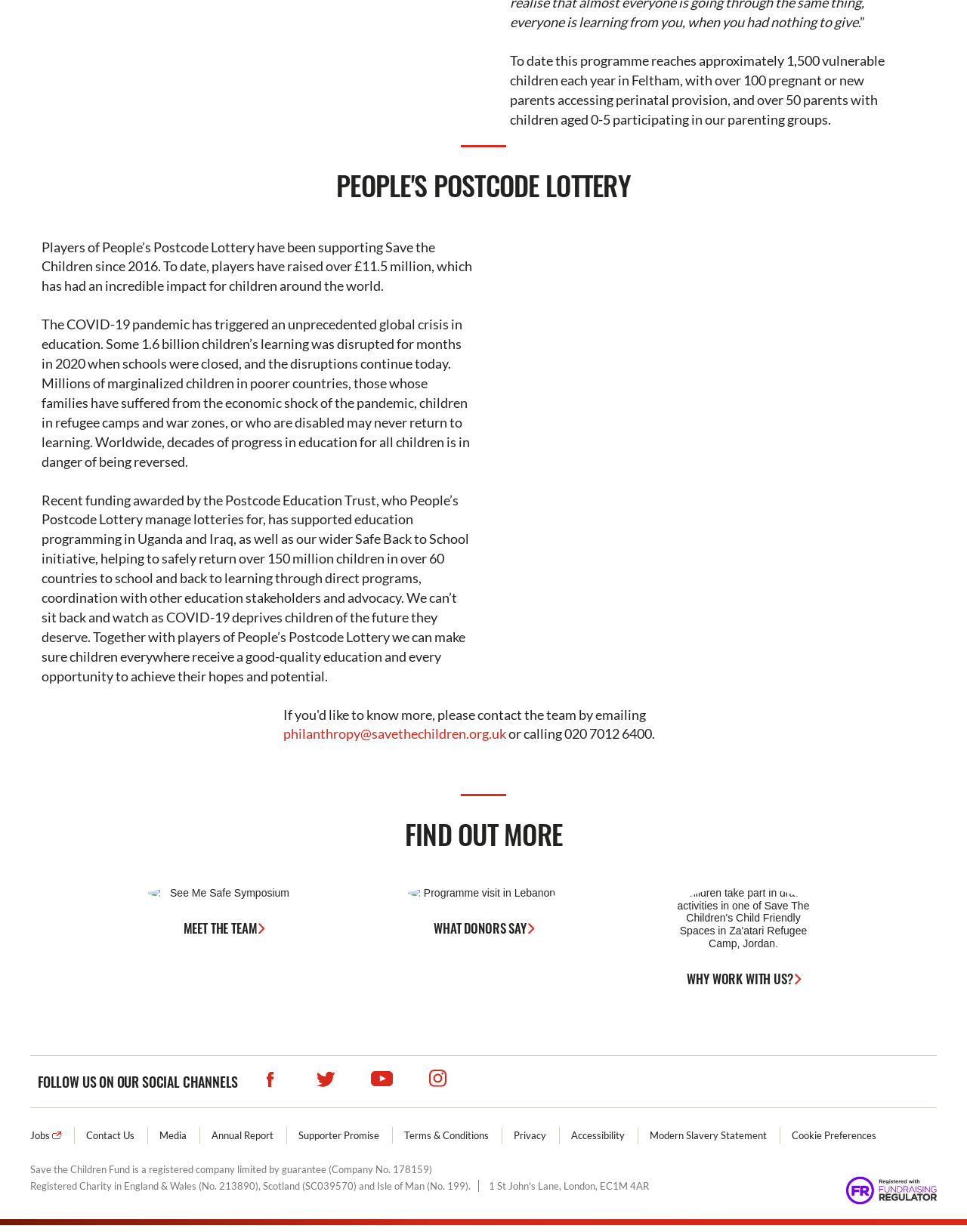Give the bounding box coordinates for the element described as: "parent_node: back home".

None